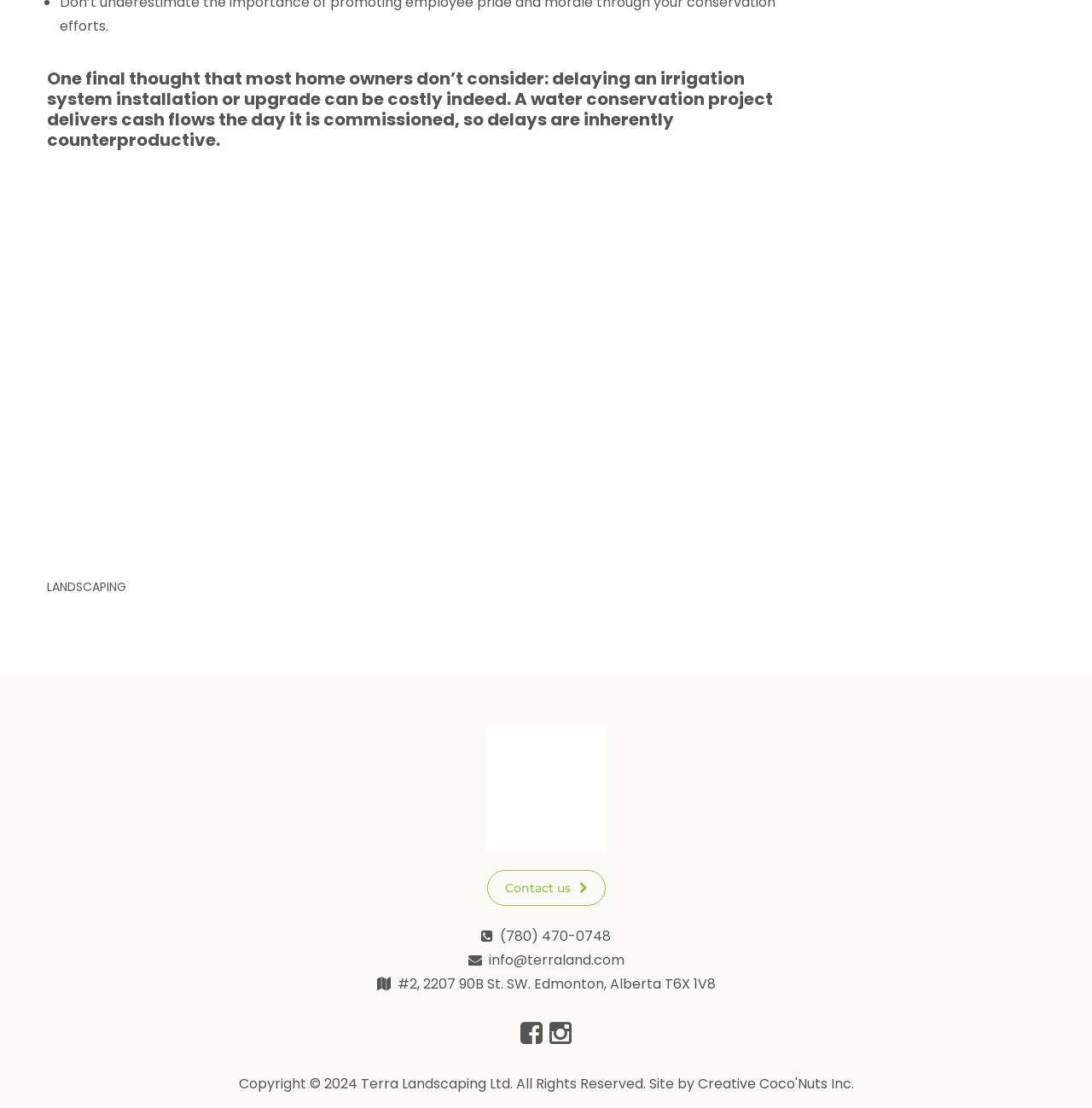Please find the bounding box coordinates (top-left x, top-left y, bottom-right x, bottom-right y) in the screenshot for the UI element described as follows: title="Instagram"

[0.503, 0.917, 0.523, 0.949]